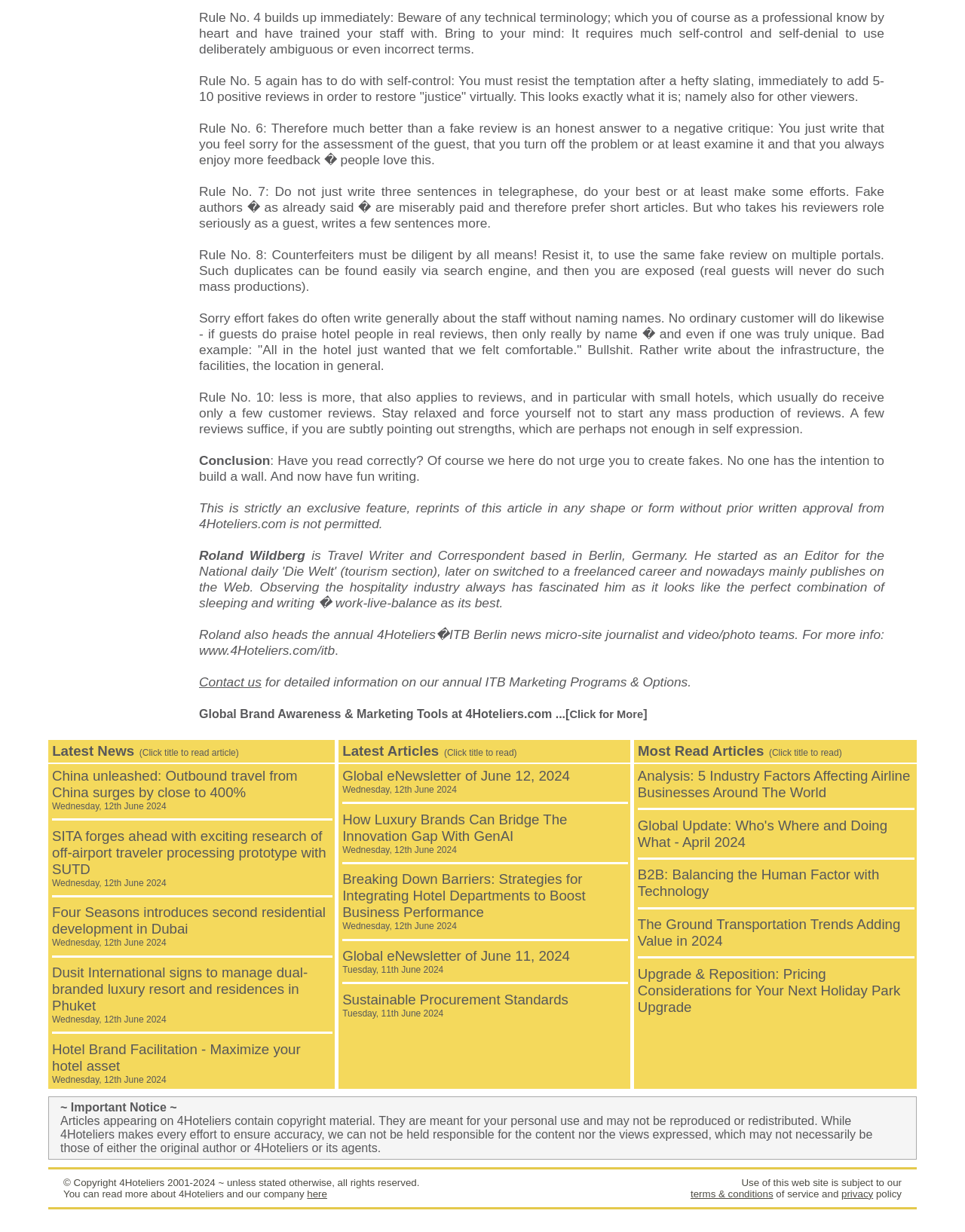Locate the bounding box coordinates of the item that should be clicked to fulfill the instruction: "Read the article about China unleashed: Outbound travel from China surges by close to 400%".

[0.054, 0.623, 0.308, 0.659]